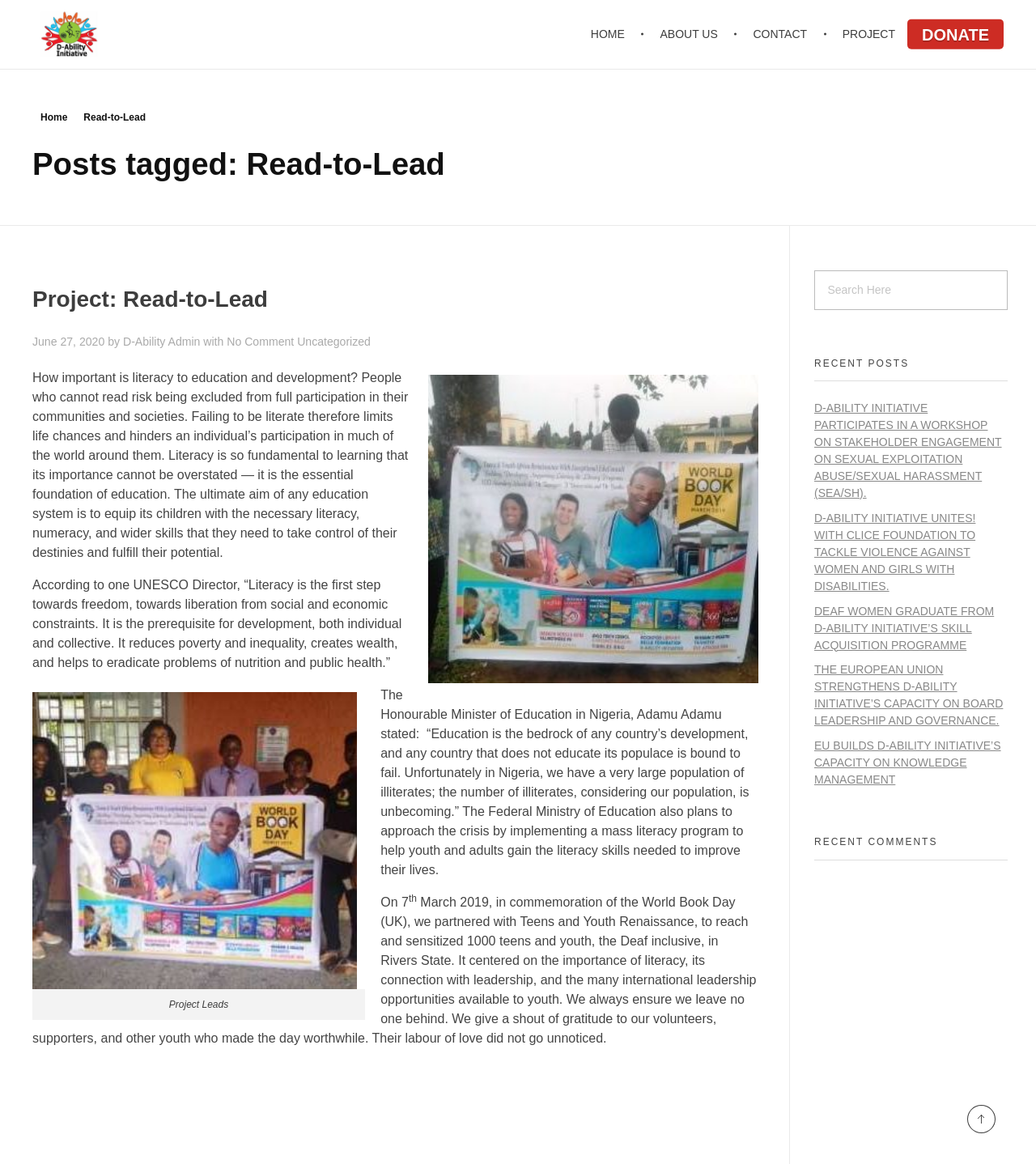Determine the bounding box coordinates (top-left x, top-left y, bottom-right x, bottom-right y) of the UI element described in the following text: Men Size Chart

None